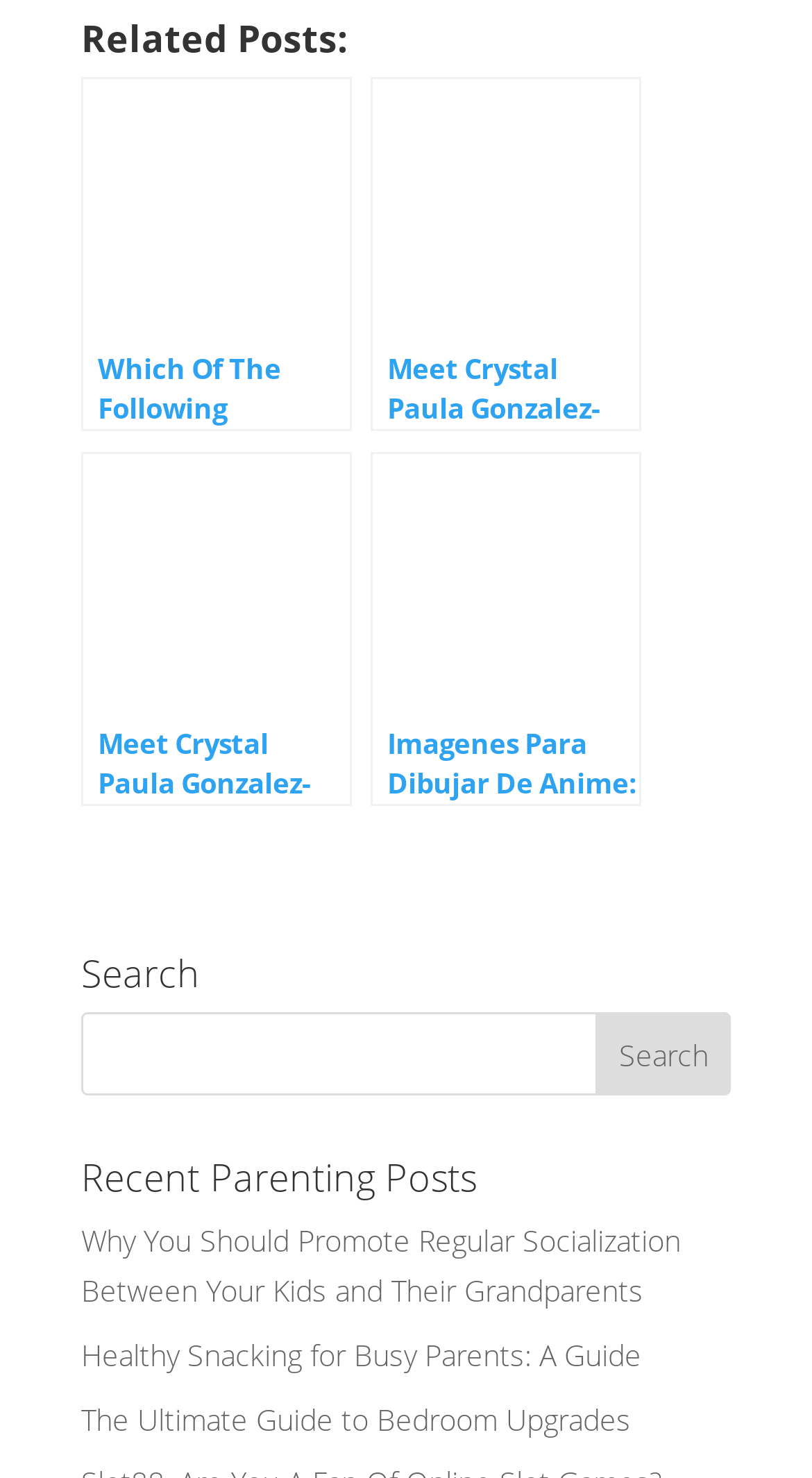Can you specify the bounding box coordinates for the region that should be clicked to fulfill this instruction: "Visit the Sitemap".

None